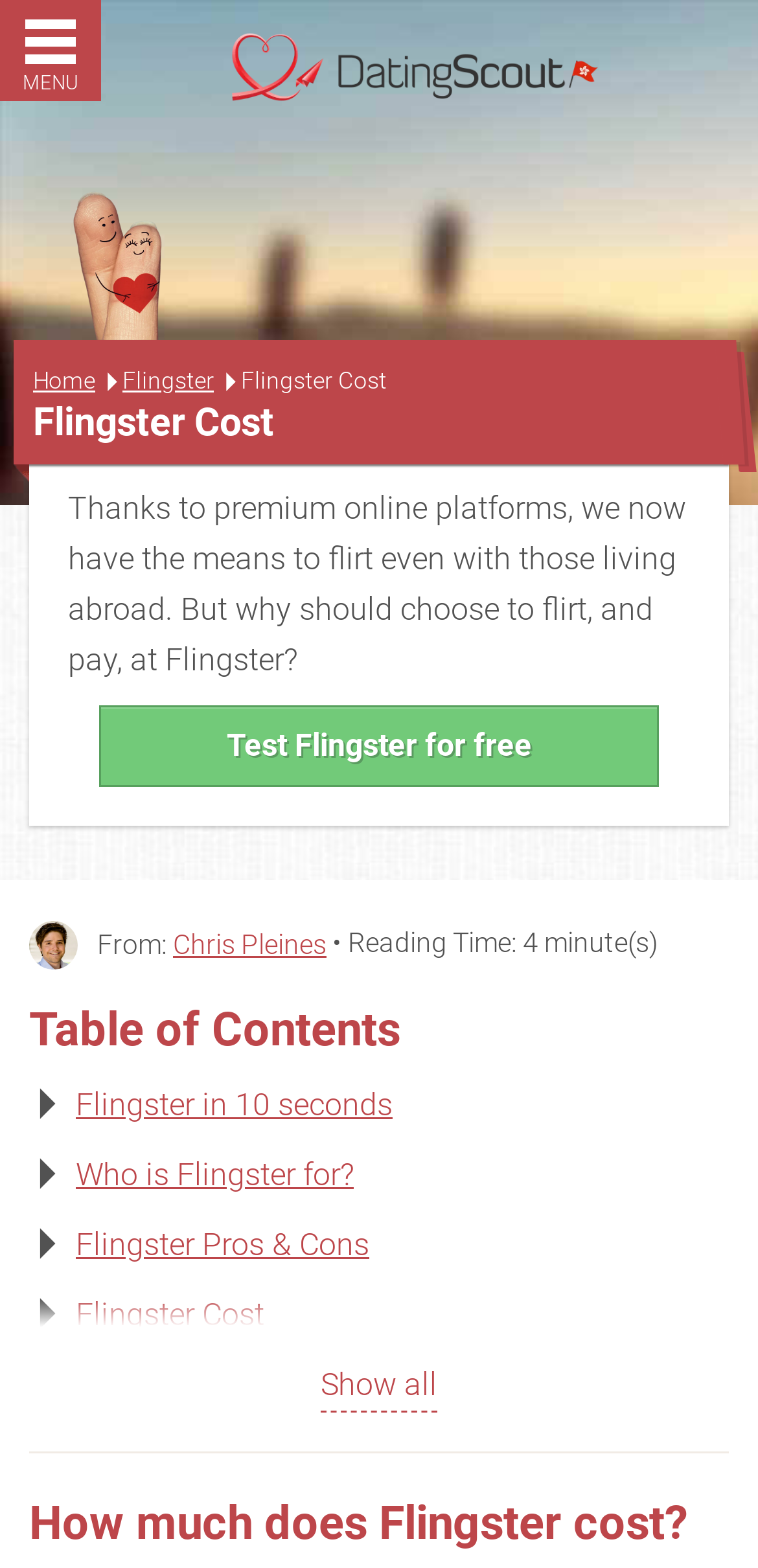How many links are there in the table of contents?
Please answer the question as detailed as possible based on the image.

The table of contents is located at the middle of the webpage, and it contains 5 links: 'Flingster in 10 seconds', 'Who is Flingster for?', 'Flingster Pros & Cons', 'Flingster Cost', and 'Show all'.